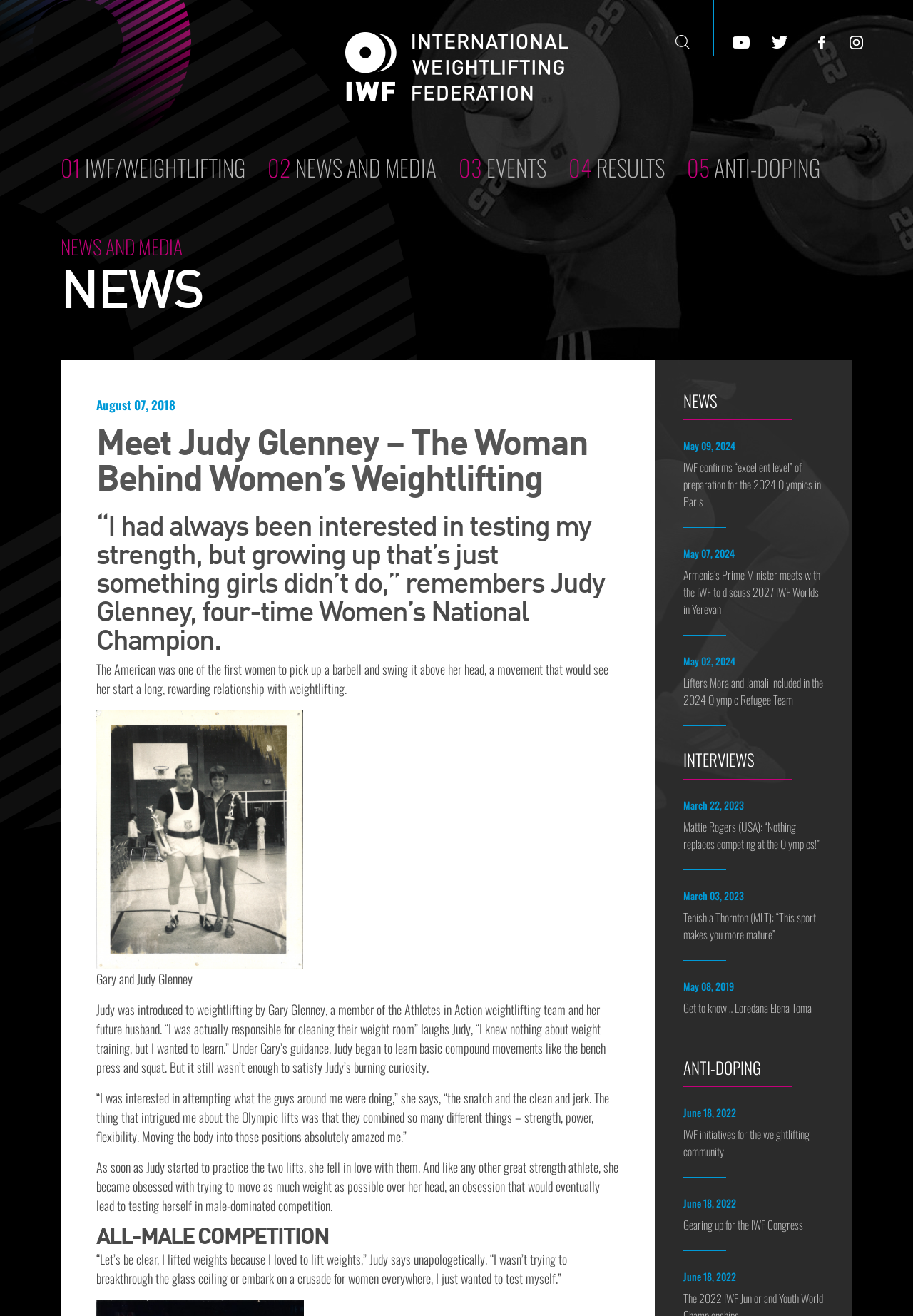Find the bounding box coordinates of the element to click in order to complete this instruction: "Check the ranking list". The bounding box coordinates must be four float numbers between 0 and 1, denoted as [left, top, right, bottom].

[0.0, 0.182, 1.0, 0.21]